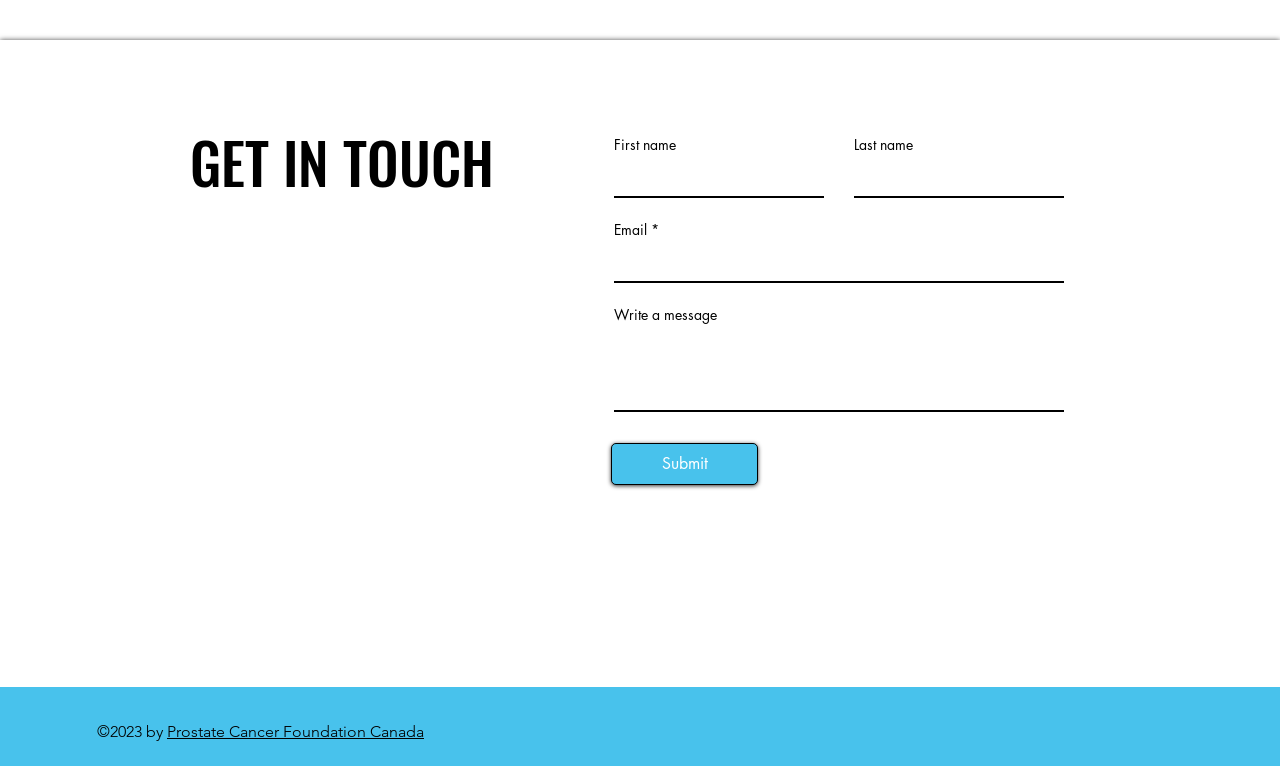Please locate the bounding box coordinates of the element's region that needs to be clicked to follow the instruction: "Write a message". The bounding box coordinates should be provided as four float numbers between 0 and 1, i.e., [left, top, right, bottom].

[0.48, 0.42, 0.831, 0.535]